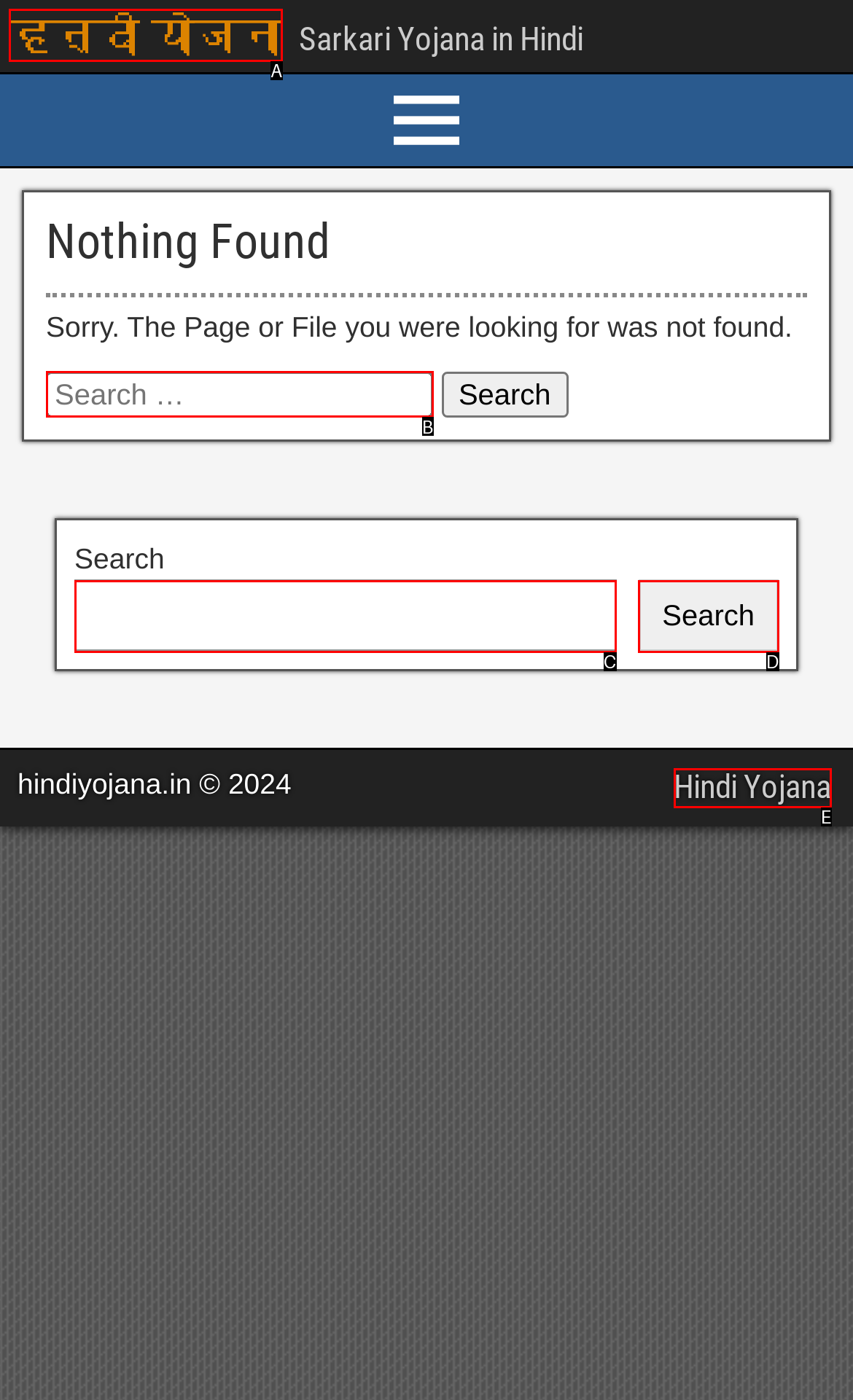Identify the HTML element that corresponds to the description: parent_node: Search name="s"
Provide the letter of the matching option from the given choices directly.

C